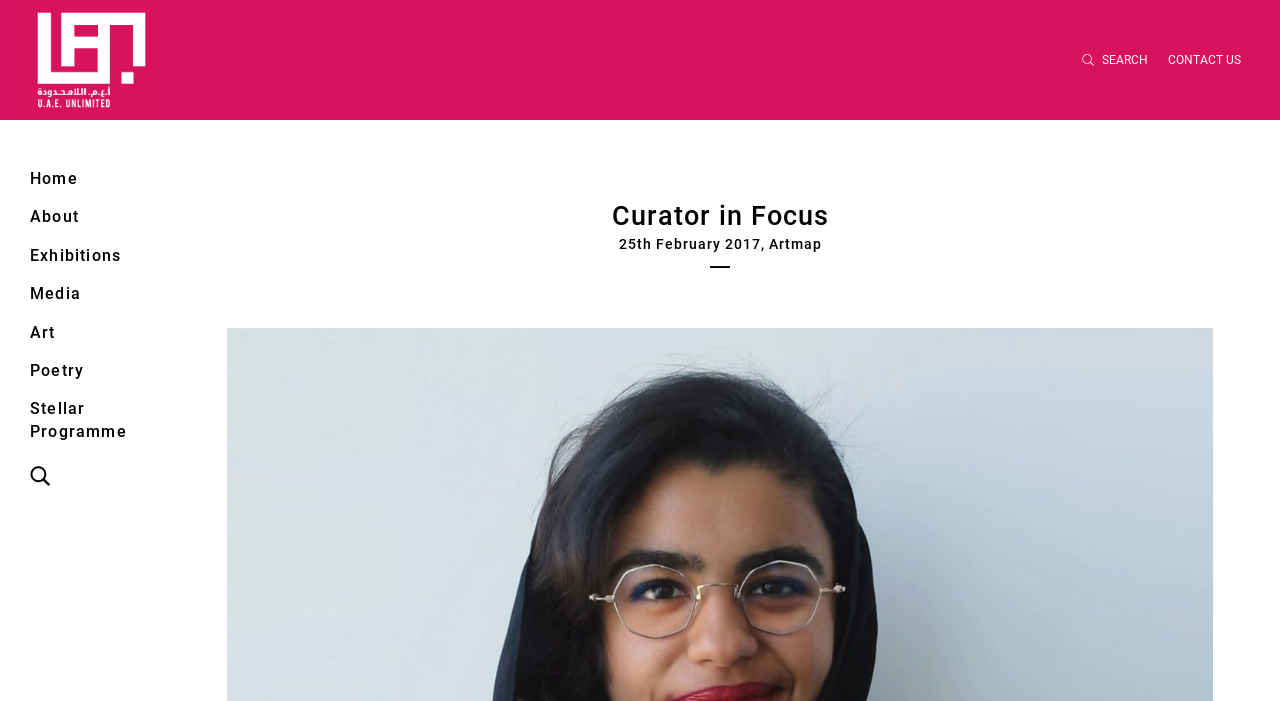Highlight the bounding box coordinates of the element you need to click to perform the following instruction: "search for something."

[0.845, 0.076, 0.897, 0.096]